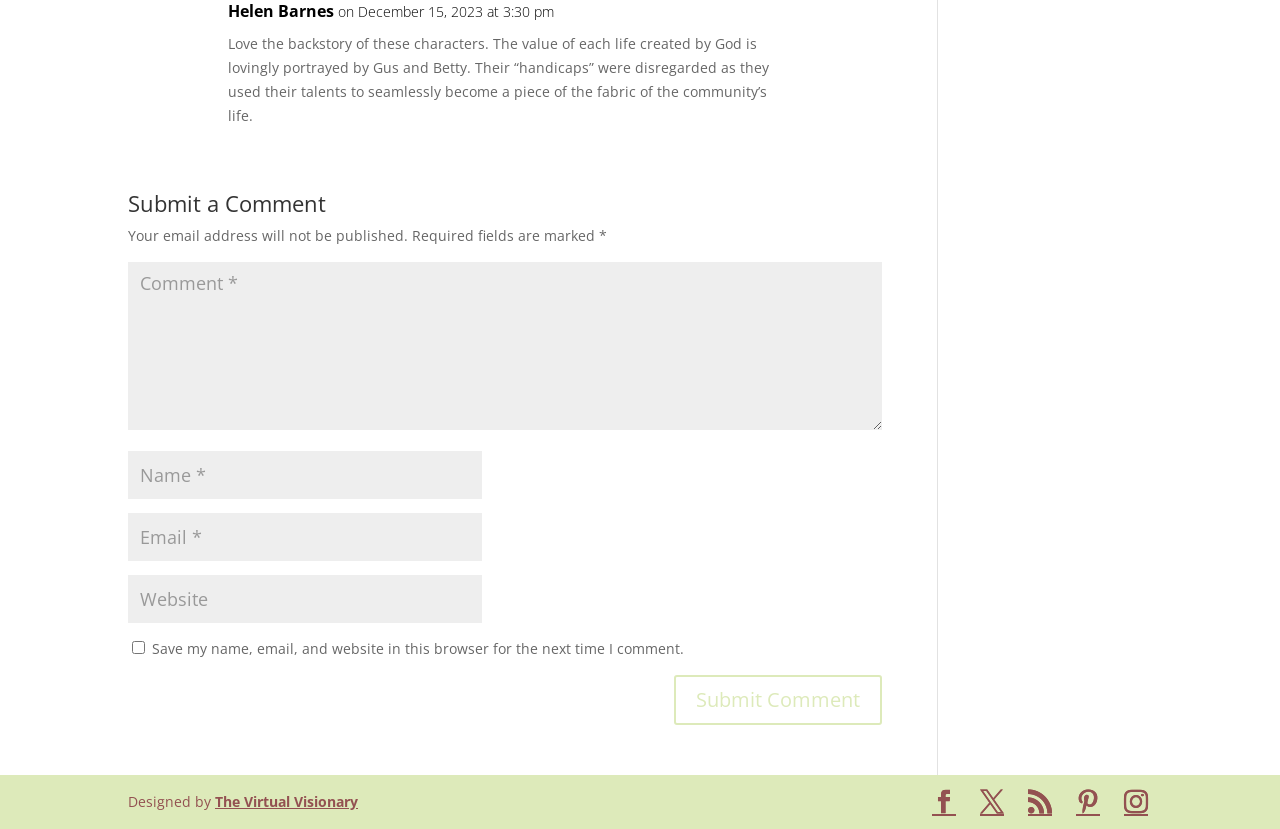Using the information in the image, give a detailed answer to the following question: How many textboxes are required?

There are three required textboxes: one for Comment, one for Name, and one for Email. These textboxes have the 'required: True' attribute.